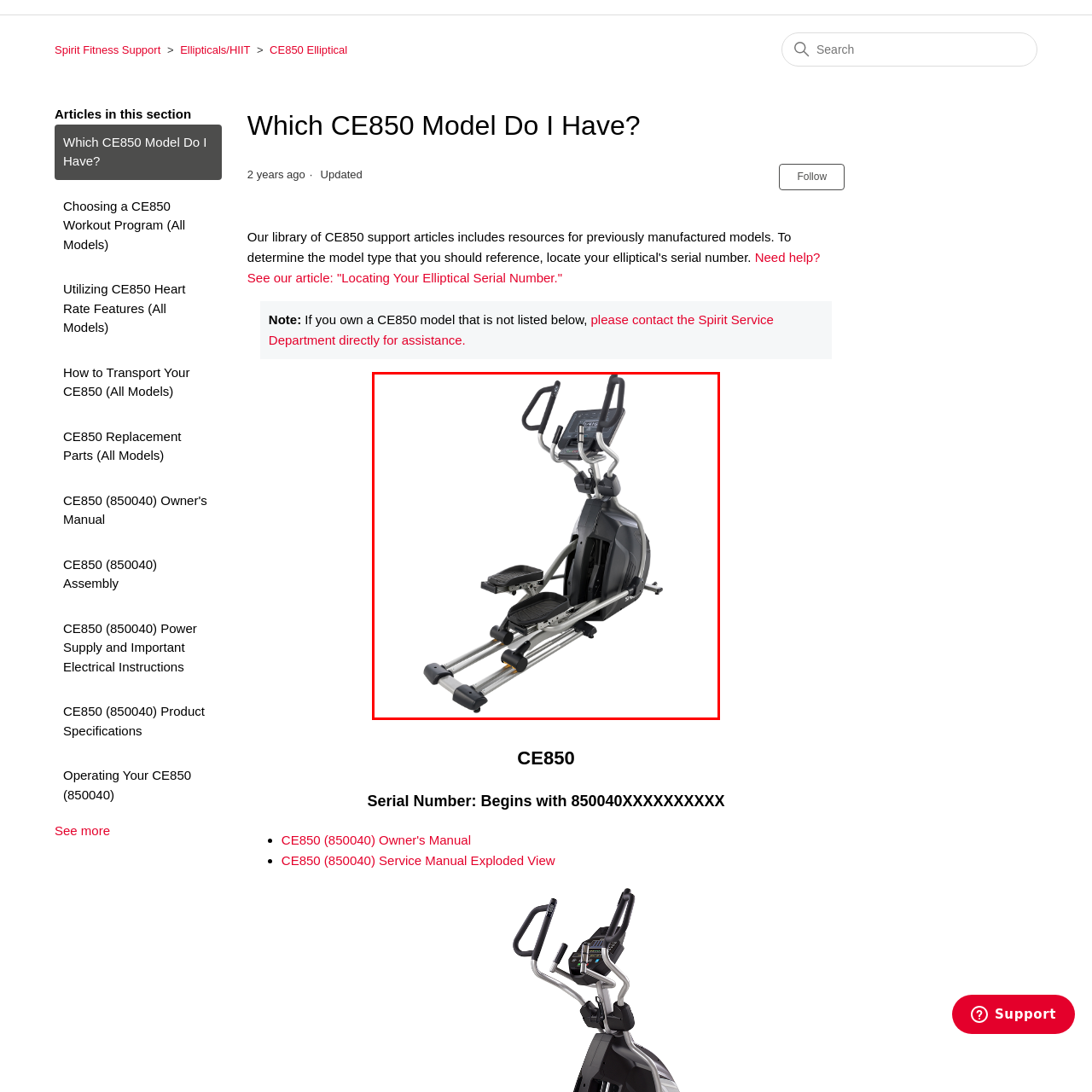Examine the image inside the red outline, What is the purpose of the textured foot pedals?
 Answer with a single word or phrase.

Secure footing